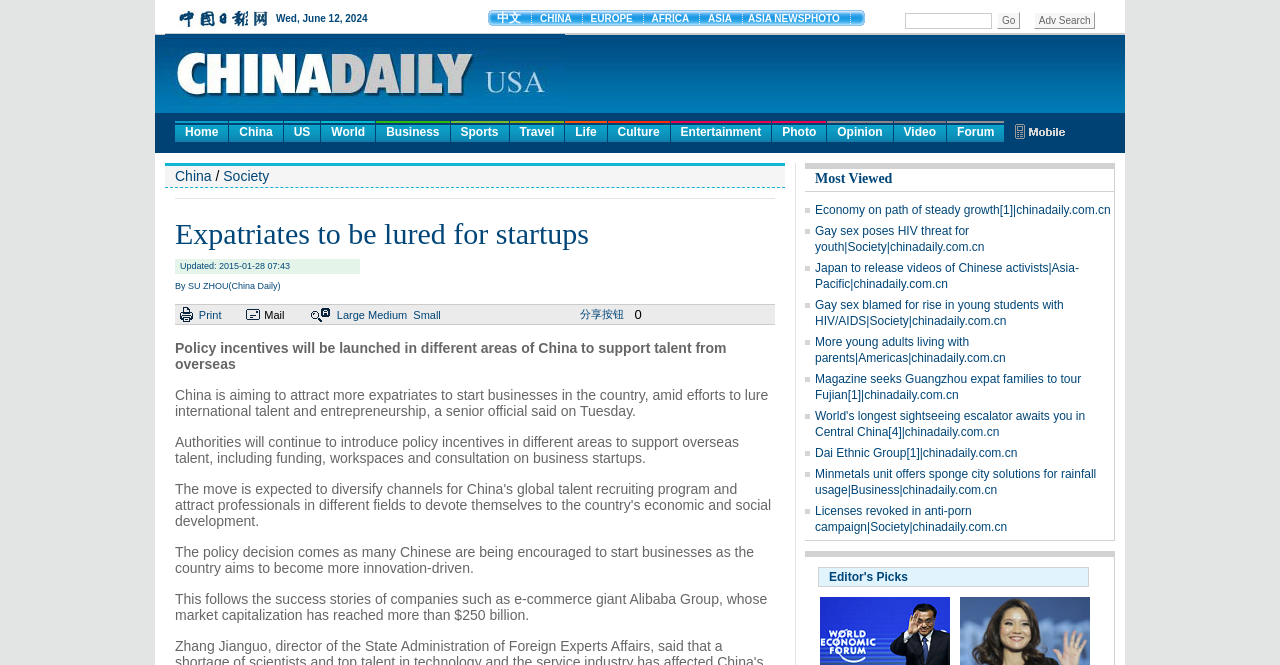What is the country aiming to become?
Based on the image, answer the question with as much detail as possible.

The article mentions that 'The policy decision comes as many Chinese are being encouraged to start businesses as the country aims to become more innovation-driven.' Therefore, the country is aiming to become innovation-driven.